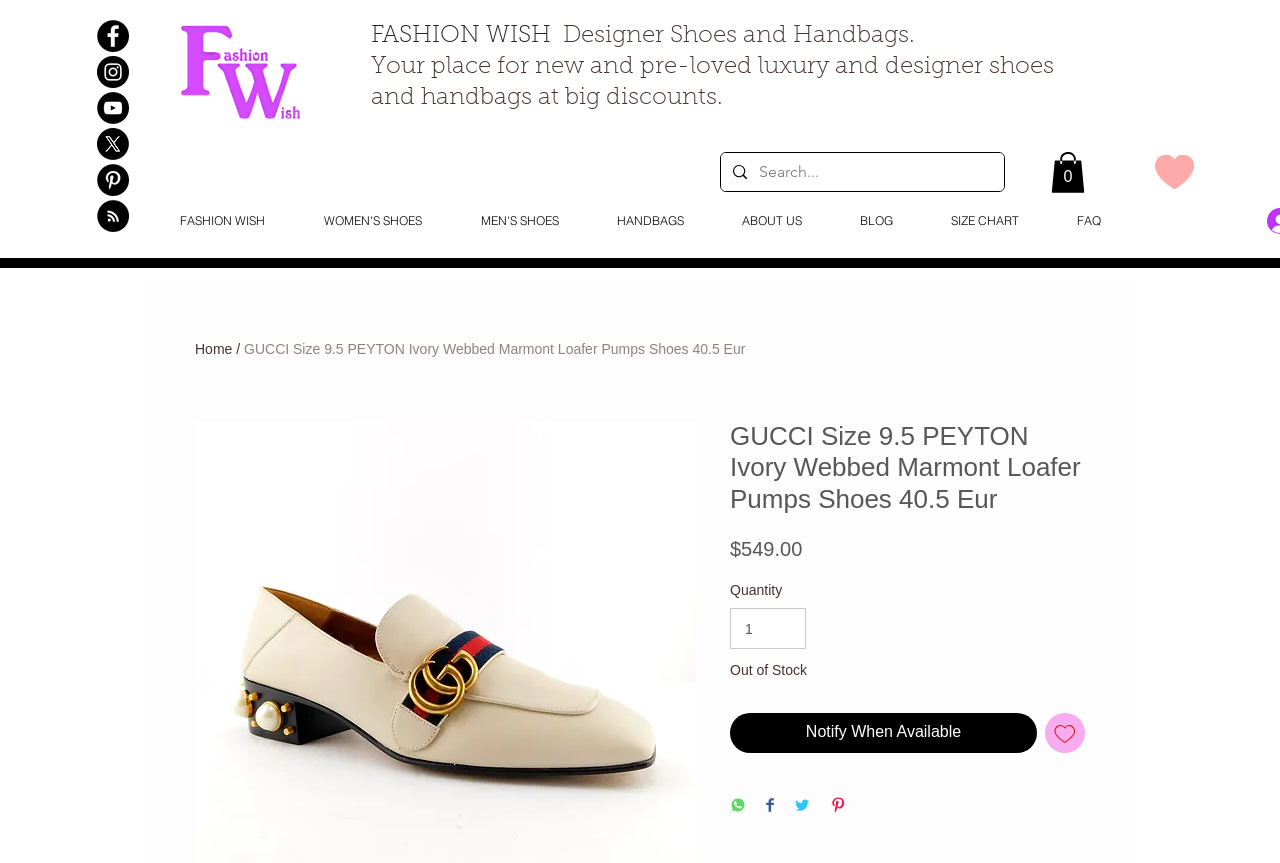Determine the bounding box coordinates for the area that needs to be clicked to fulfill this task: "Notify When Available". The coordinates must be given as four float numbers between 0 and 1, i.e., [left, top, right, bottom].

[0.57, 0.826, 0.81, 0.872]